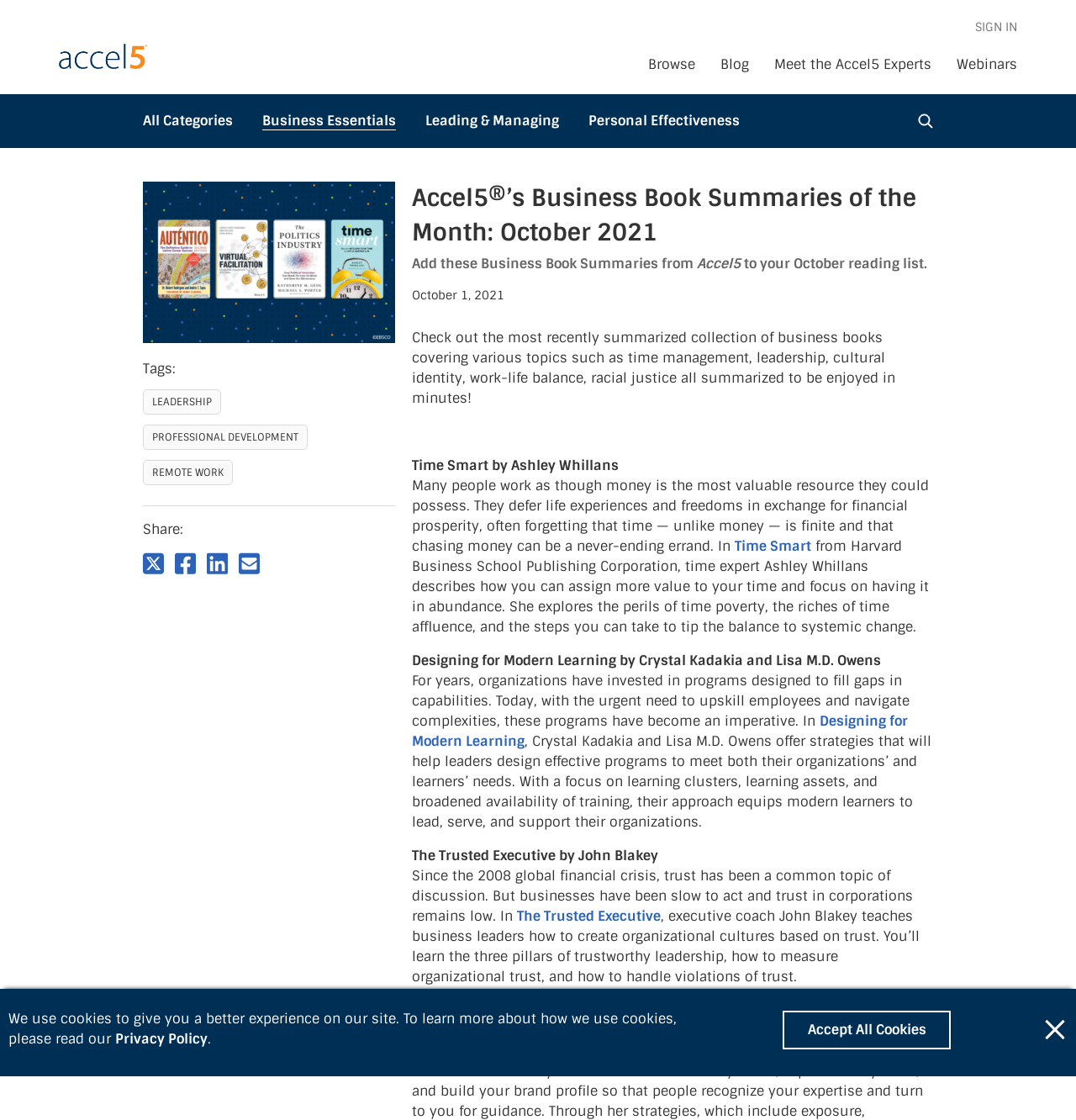Determine the main text heading of the webpage and provide its content.

Accel5®’s Business Book Summaries of the Month: October 2021

Add these Business Book Summaries from Accel5 to your October reading list.